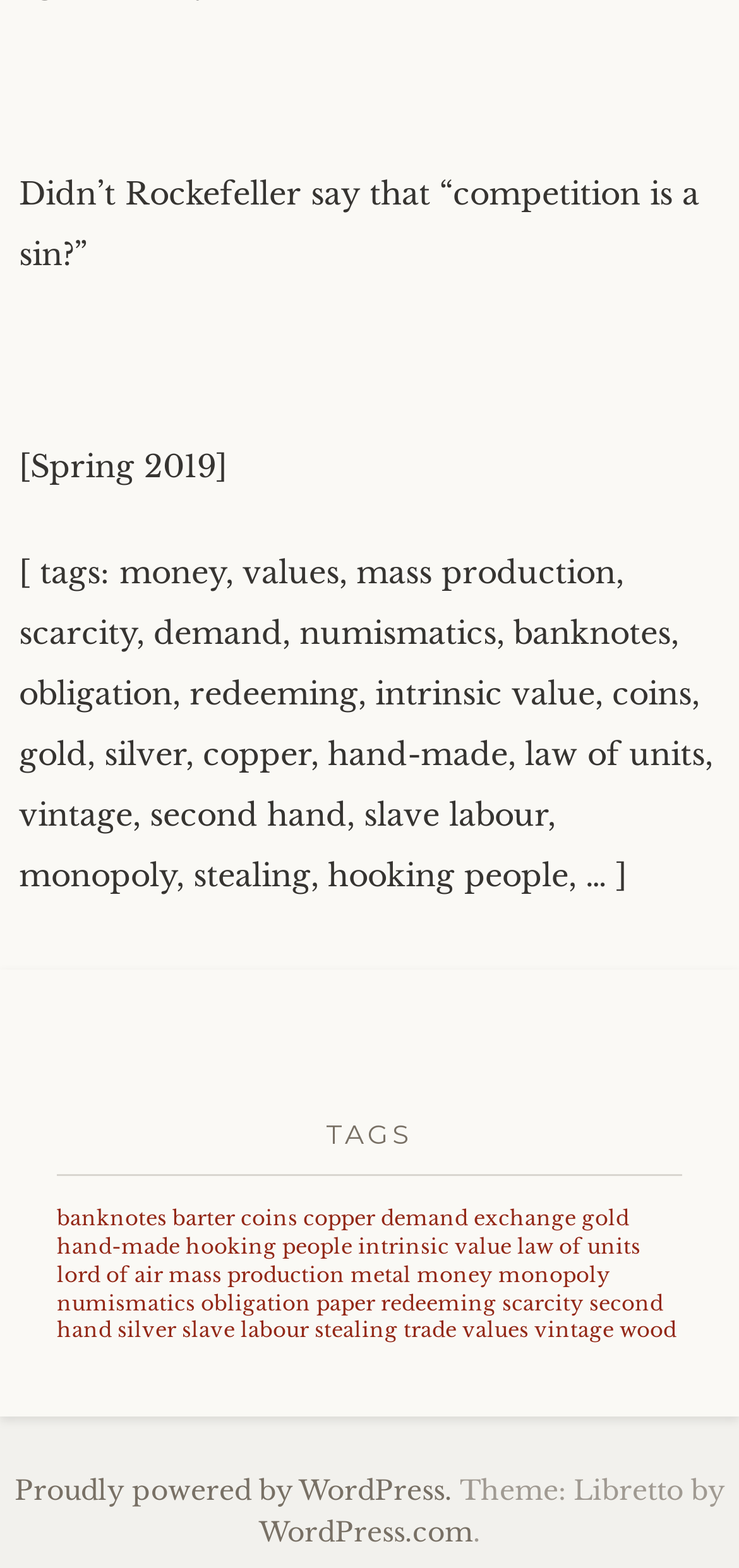Identify the bounding box coordinates for the UI element mentioned here: "lord of air". Provide the coordinates as four float values between 0 and 1, i.e., [left, top, right, bottom].

[0.077, 0.805, 0.221, 0.821]